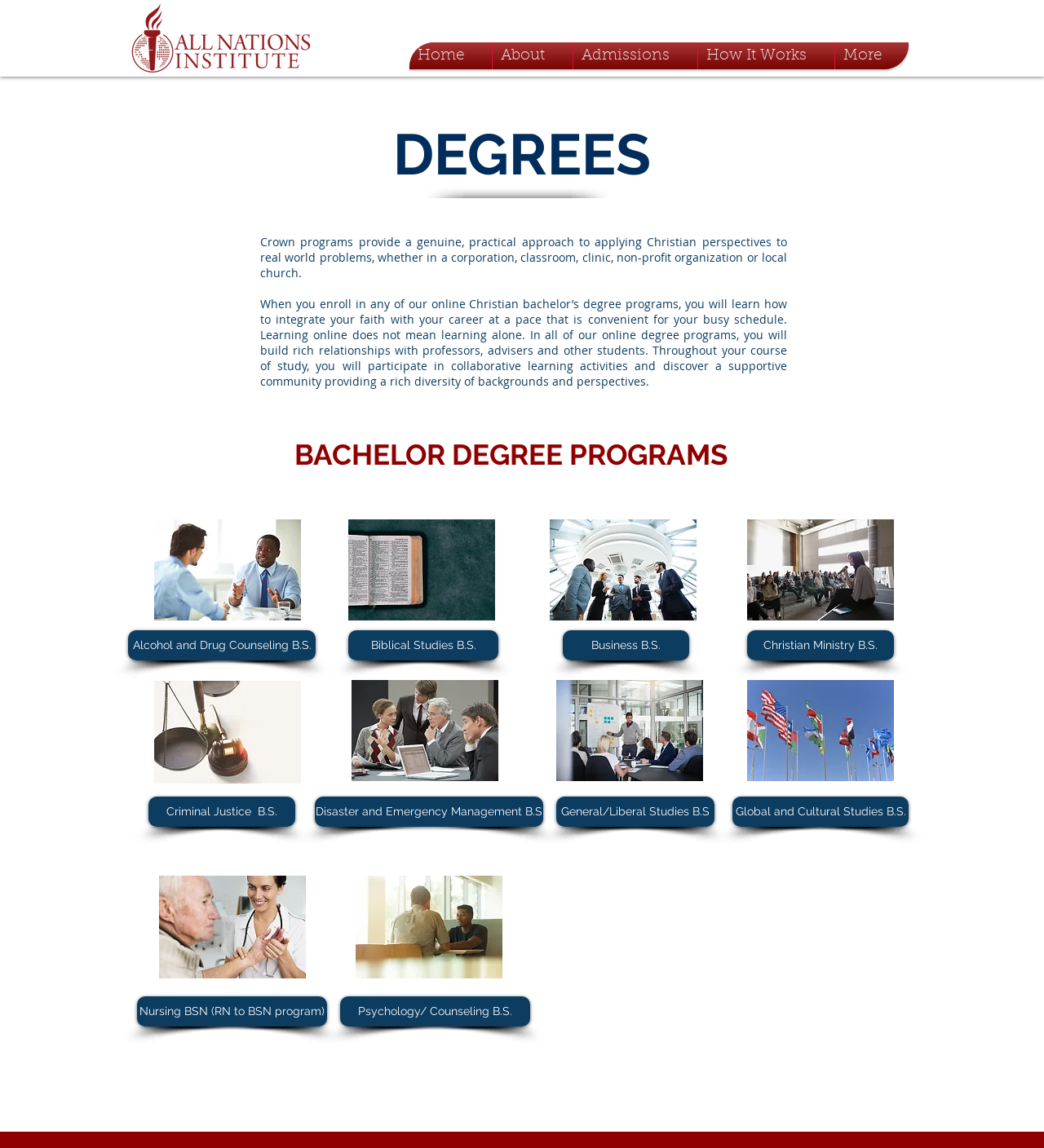Determine the bounding box coordinates of the element that should be clicked to execute the following command: "Learn about Biblical Studies B.S.".

[0.334, 0.549, 0.477, 0.575]